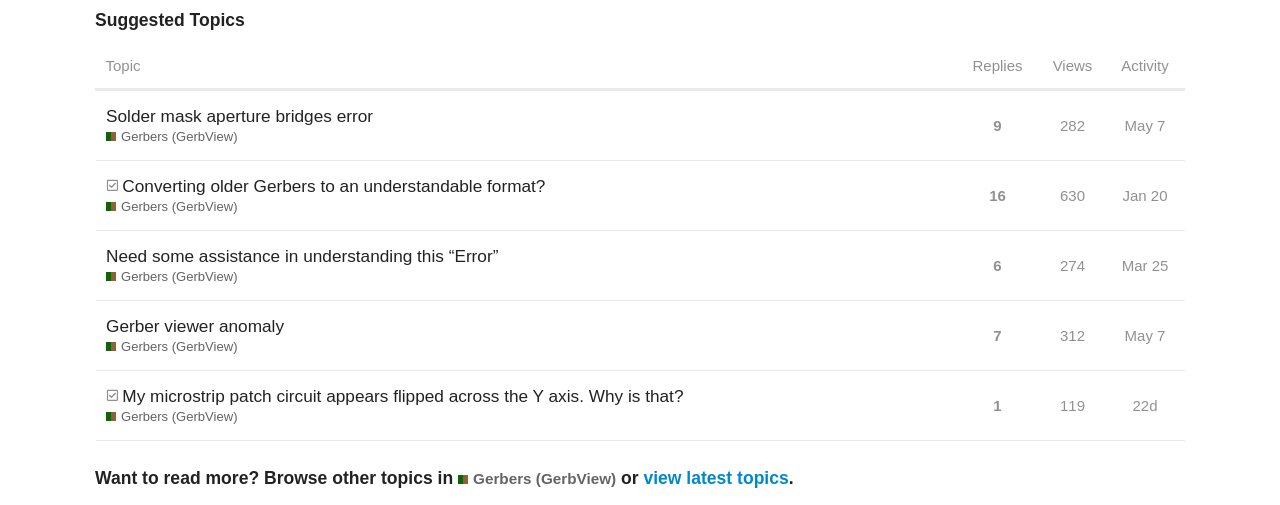Answer the following query concisely with a single word or phrase:
What can be done in this webpage?

Browse topics